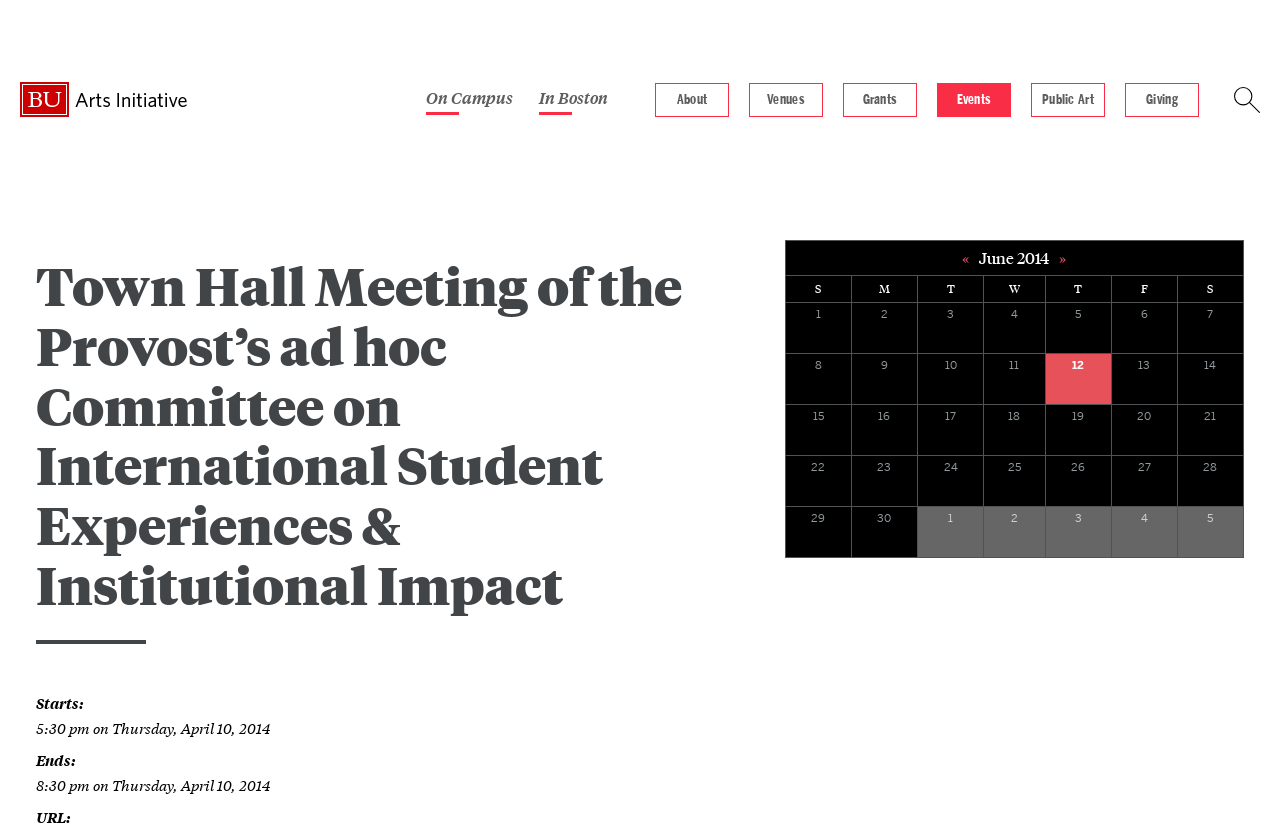Explain the webpage's design and content in an elaborate manner.

The webpage is about the Arts Initiative at Boston University, with a focus on events. At the top, there is a heading with the title "Events » Arts Initiative | Boston University". Below this, there are seven links in a row, including "About", "Venues", "Grants", "Events", "Public Art", and "Giving". 

To the right of these links, there is a search bar with a textbox and a search button. 

Below the search bar, there are two links, "On Campus" and "In Boston", which are likely related to event locations. 

The main content of the page is a description of an event, specifically a Town Hall Meeting of the Provost's ad hoc Committee on International Student Experiences & Institutional Impact. This event description includes the start and end times, as well as a URL. 

To the right of the event description, there is a calendar table with a caption "«June 2014»". The table has seven columns, labeled S, M, T, W, T, F, and S, representing the days of the week. Each row in the table represents a date, with links to specific events or details for each day. There are 19 rows in total, covering the dates from 1 to 19.